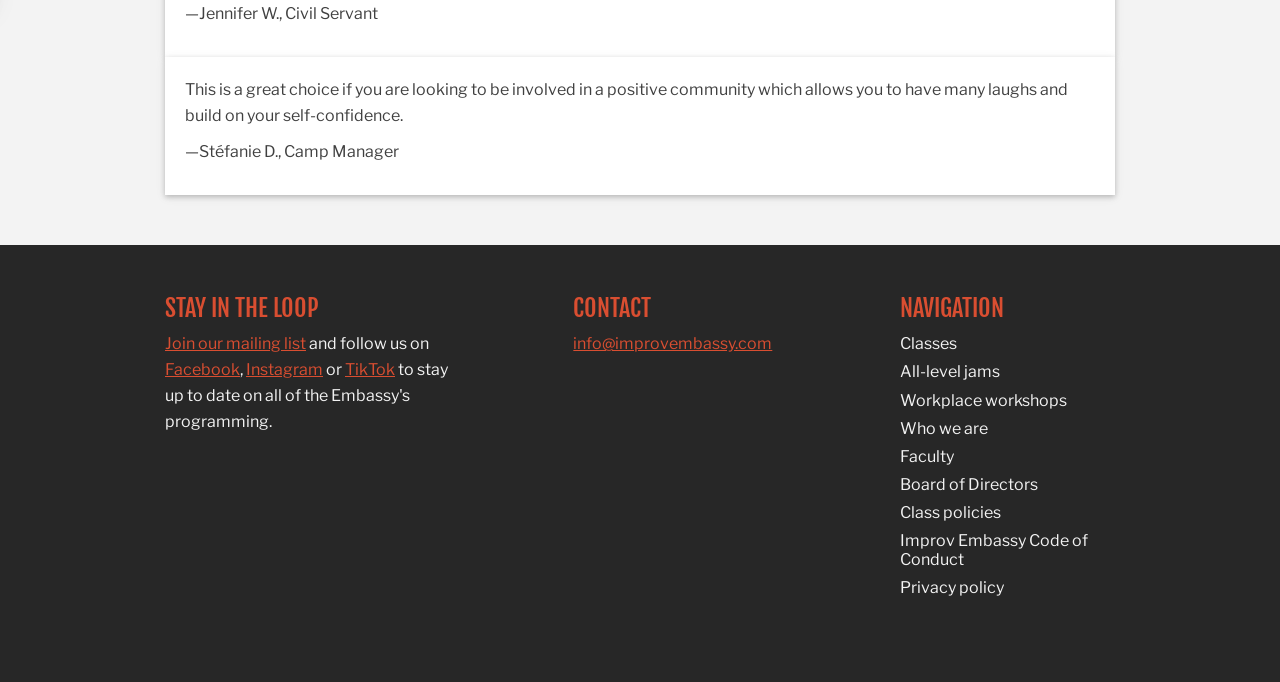Provide your answer in one word or a succinct phrase for the question: 
How many social media platforms are mentioned?

3